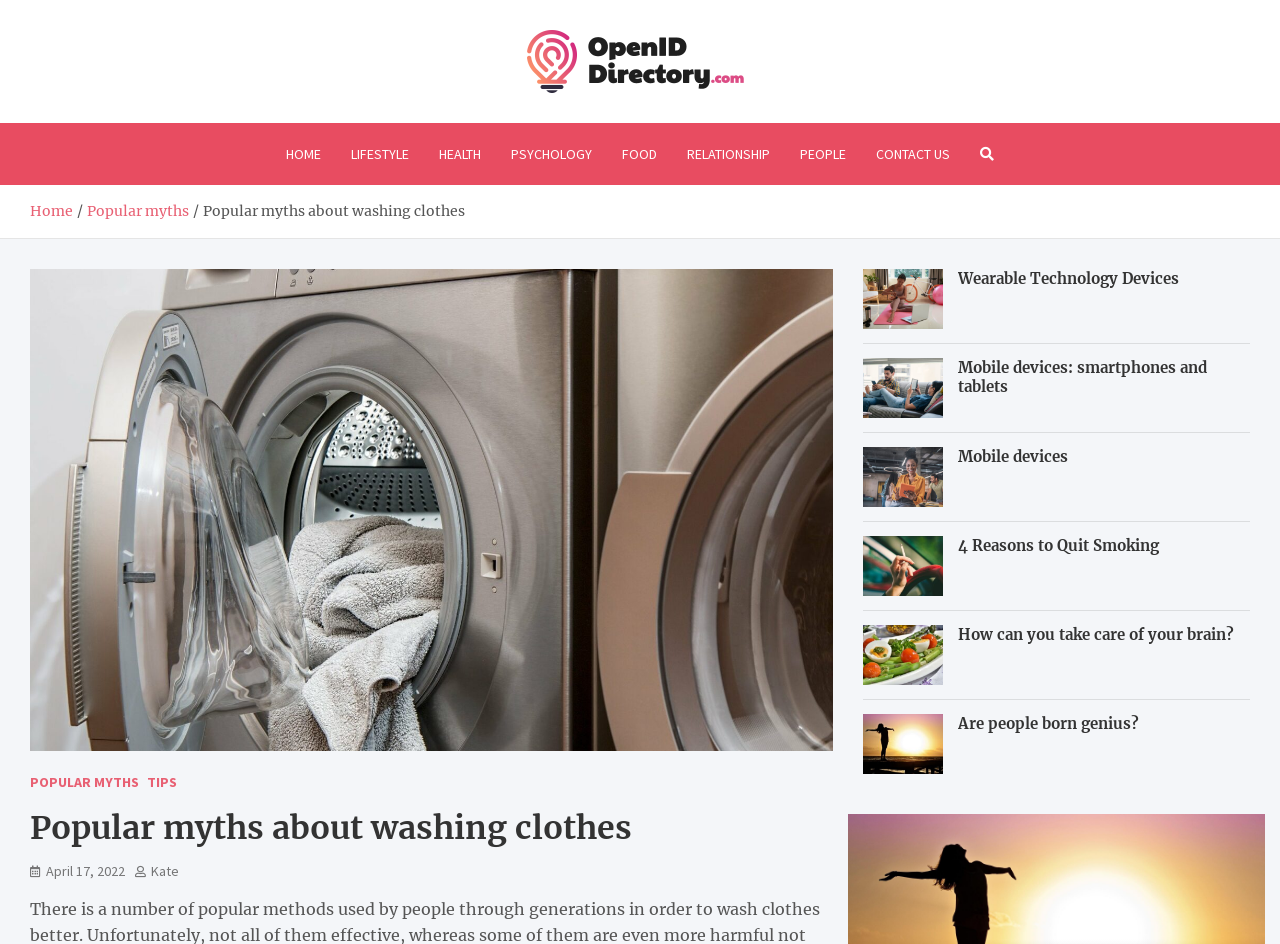Pinpoint the bounding box coordinates of the element that must be clicked to accomplish the following instruction: "read about popular myths". The coordinates should be in the format of four float numbers between 0 and 1, i.e., [left, top, right, bottom].

[0.023, 0.856, 0.651, 0.9]